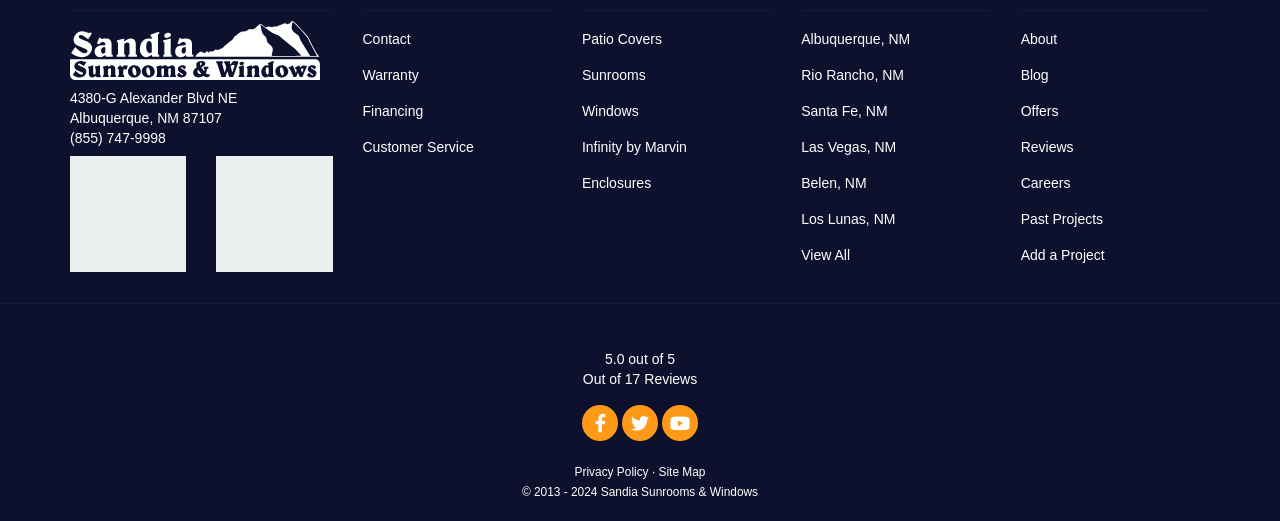Answer the question below using just one word or a short phrase: 
What is the copyright year range?

2013 - 2024